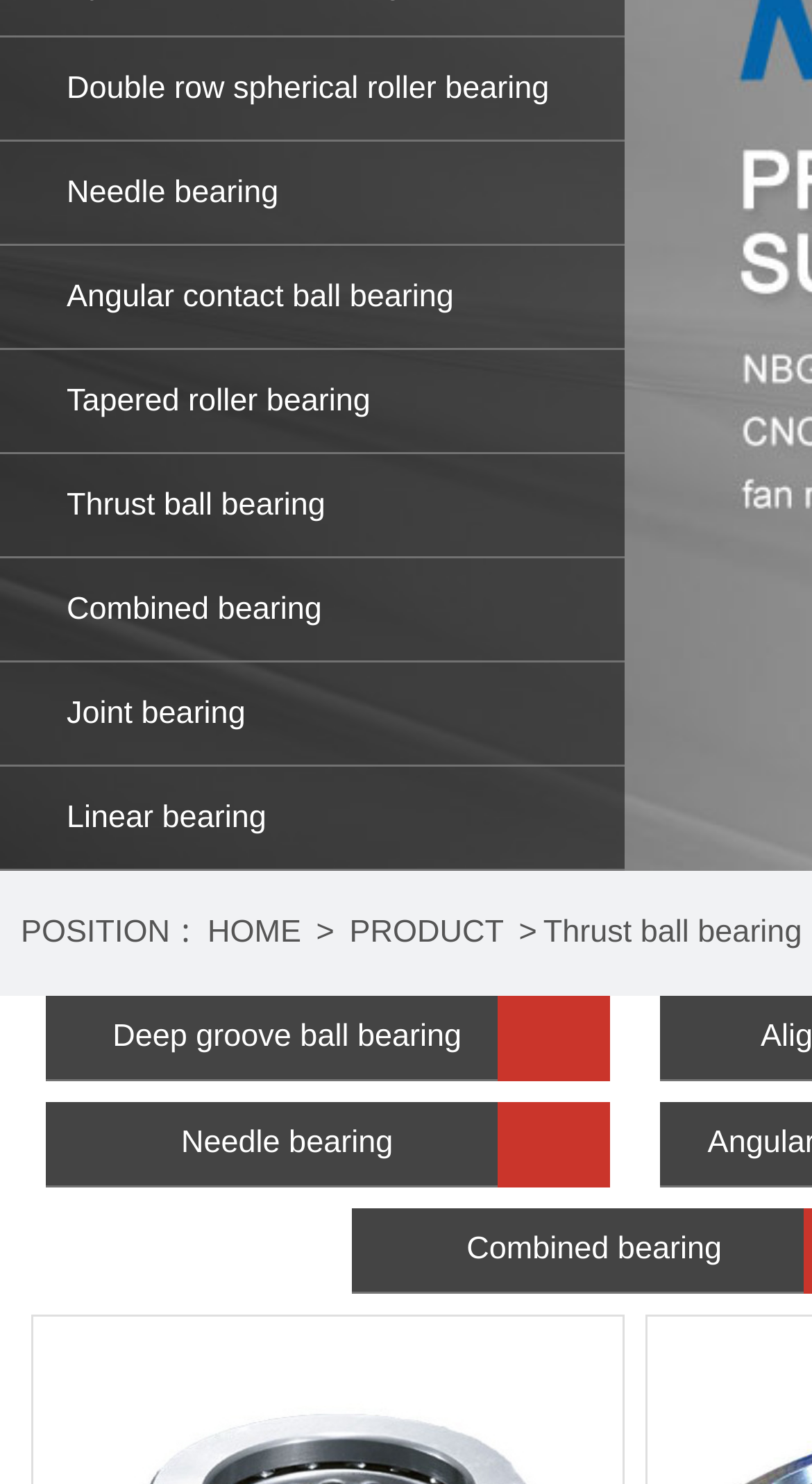Identify the bounding box coordinates of the HTML element based on this description: "Needle bearing".

[0.056, 0.743, 0.613, 0.8]